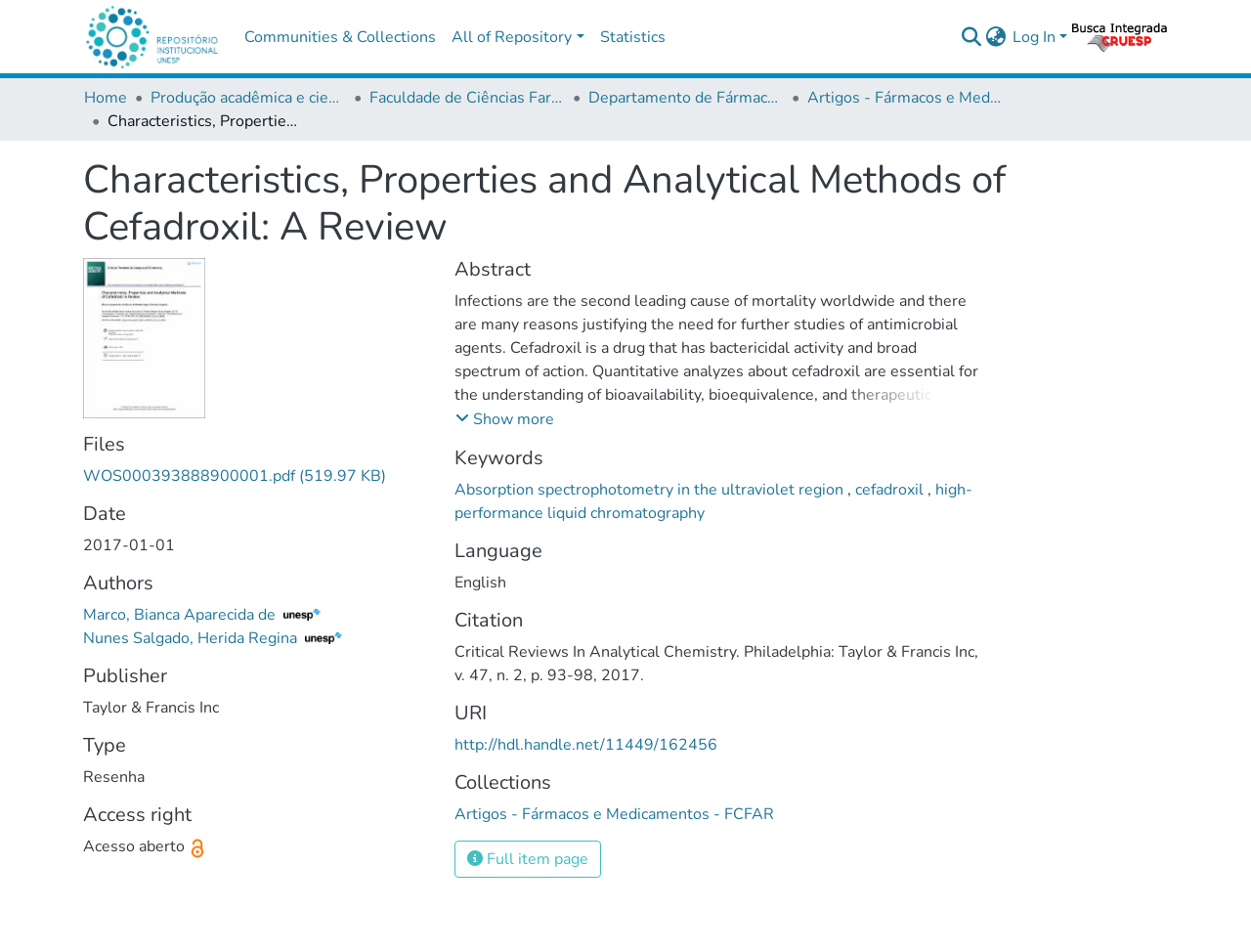Who is one of the authors of the reviewed article? Examine the screenshot and reply using just one word or a brief phrase.

Marco, Bianca Aparecida de